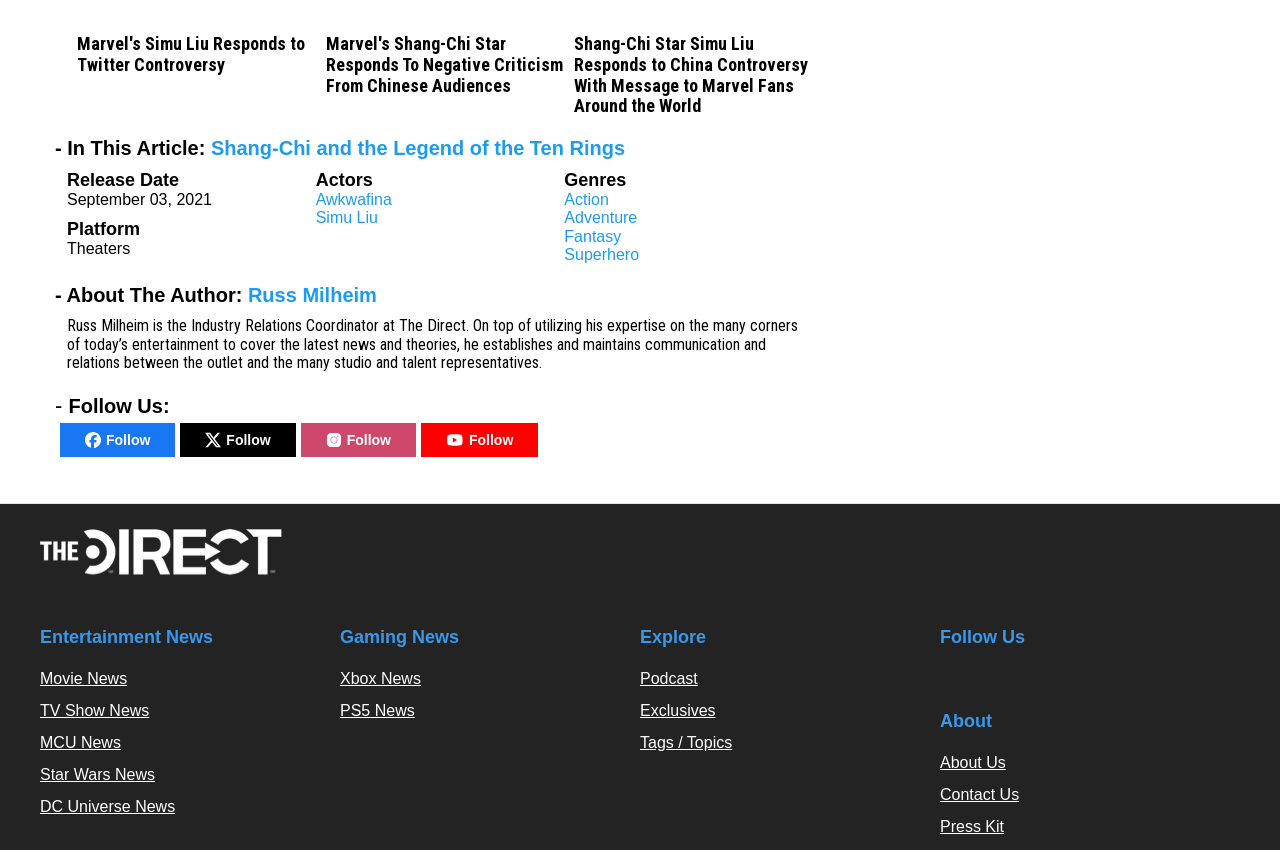Please specify the bounding box coordinates of the clickable region to carry out the following instruction: "Follow The Direct on Twitter". The coordinates should be four float numbers between 0 and 1, in the format [left, top, right, bottom].

[0.734, 0.781, 0.742, 0.811]